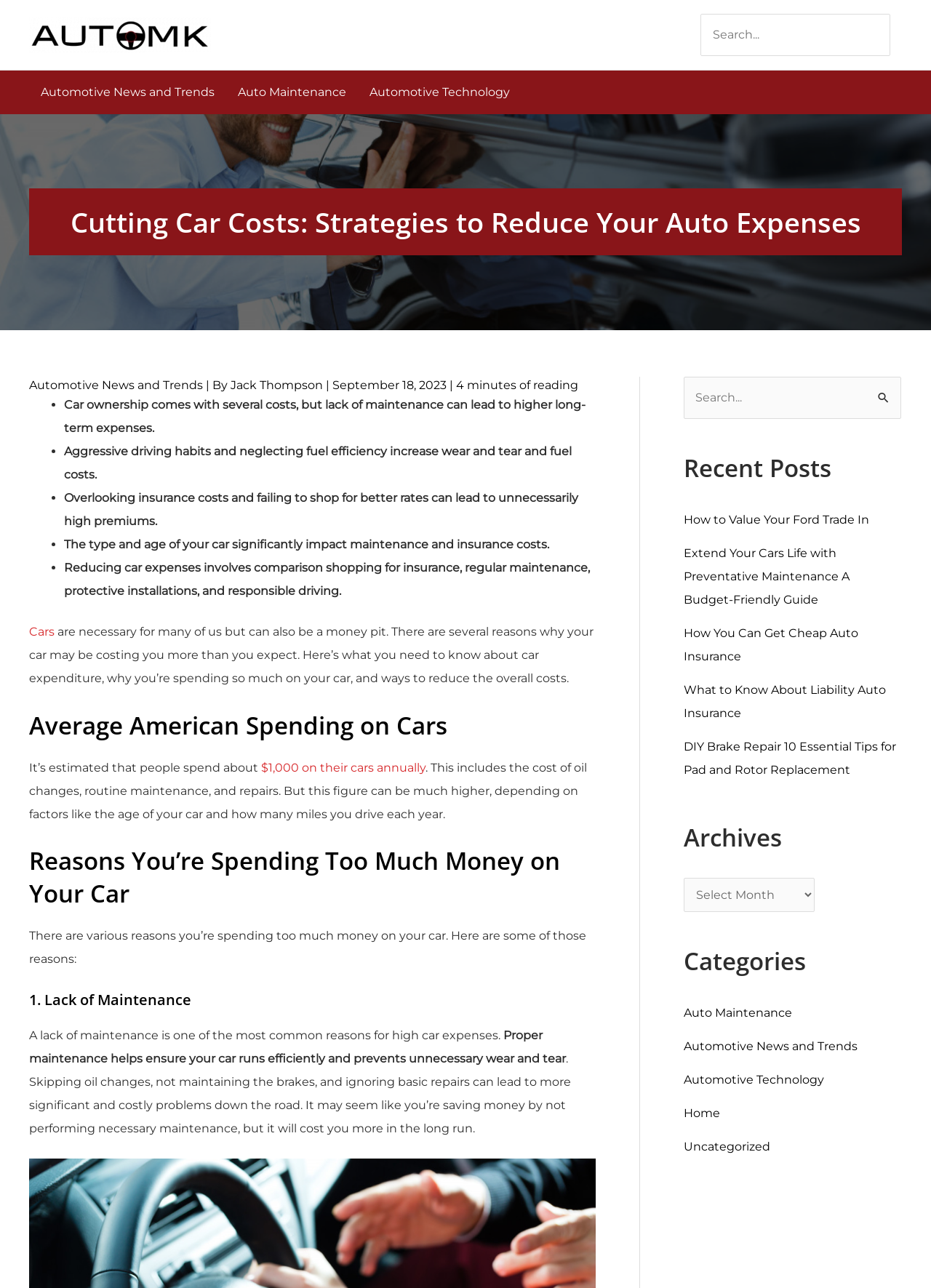Identify the bounding box of the HTML element described here: "parent_node: Email name="form_fields[email]" placeholder="Your Email"". Provide the coordinates as four float numbers between 0 and 1: [left, top, right, bottom].

None